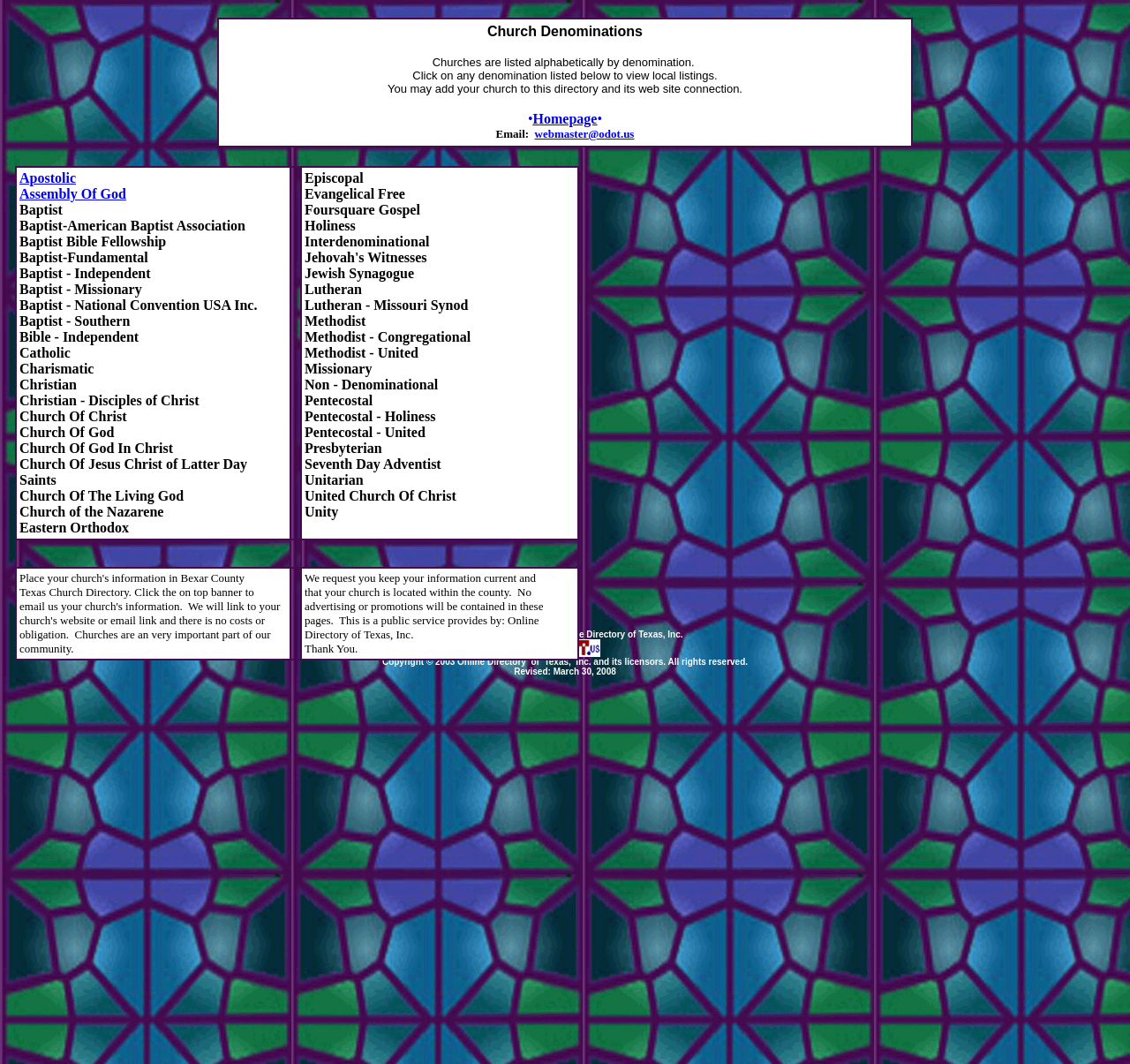What is the purpose of this website?
Use the screenshot to answer the question with a single word or phrase.

Church directory